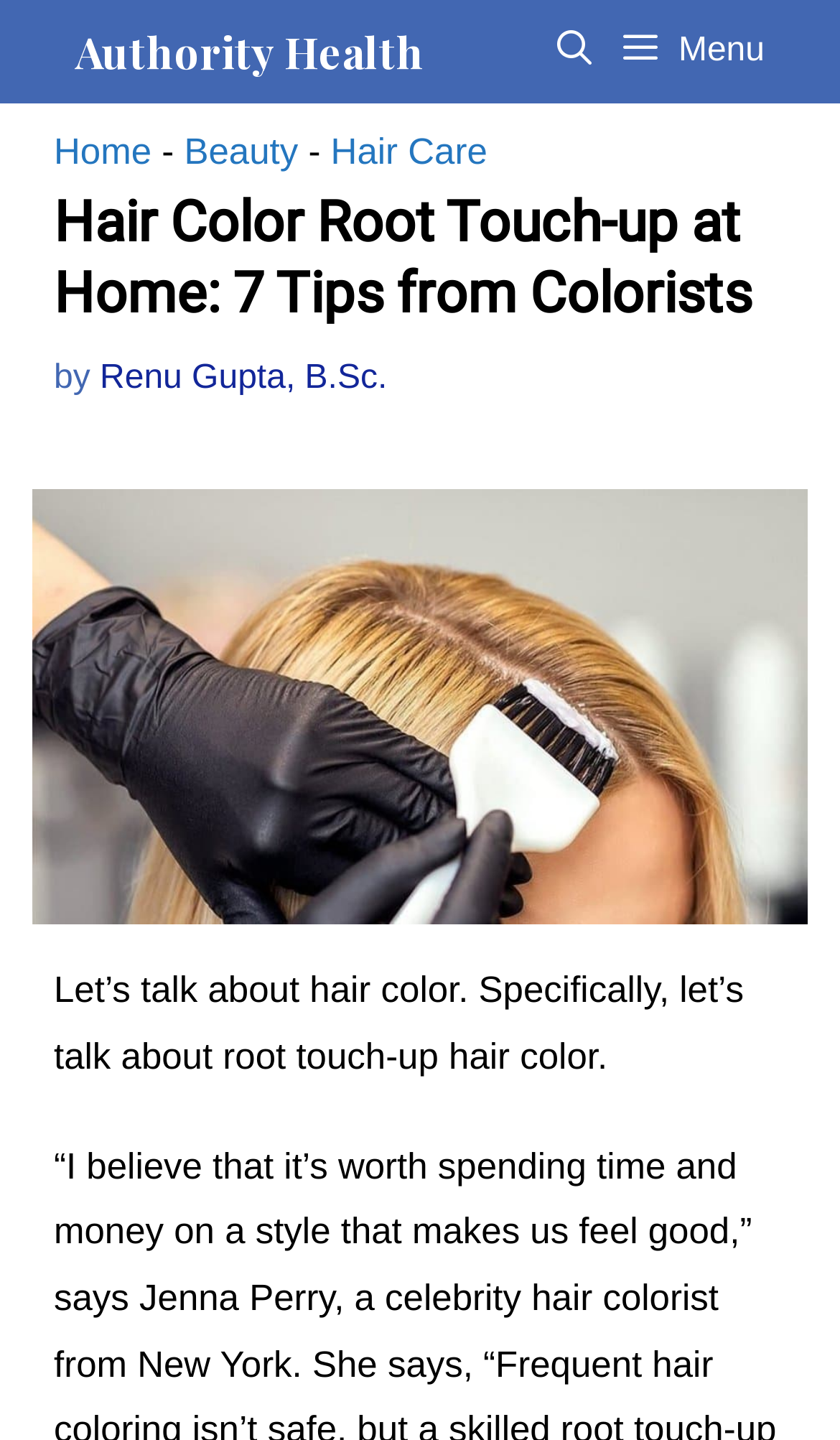Please provide a comprehensive answer to the question based on the screenshot: Who is the author of the article?

I found the author's name by looking at the link 'Renu Gupta, B.Sc.' which is located below the heading and is preceded by the static text 'by', indicating that it is the author's name.